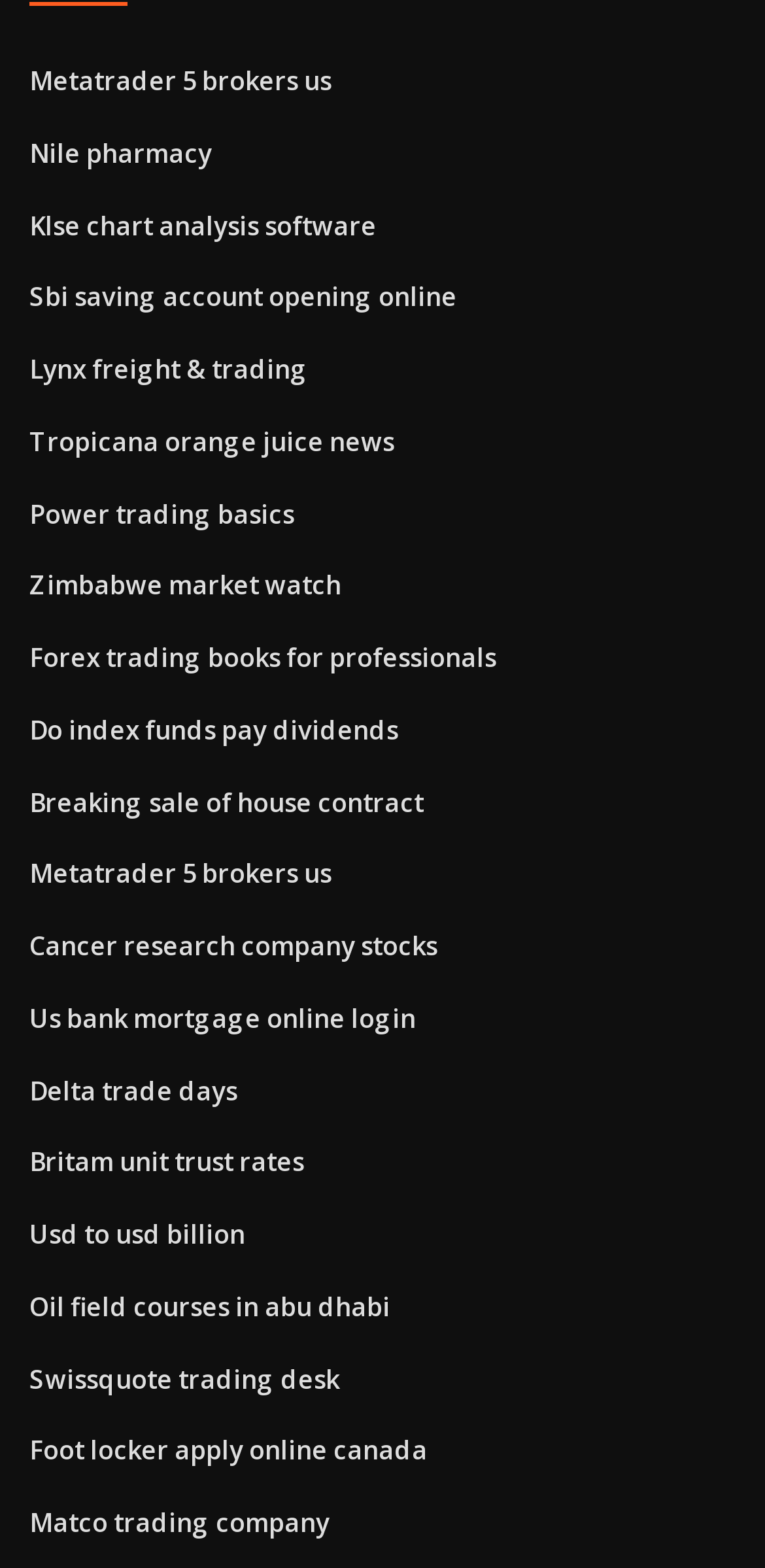Are there any links related to banking?
Using the image as a reference, give a one-word or short phrase answer.

Yes